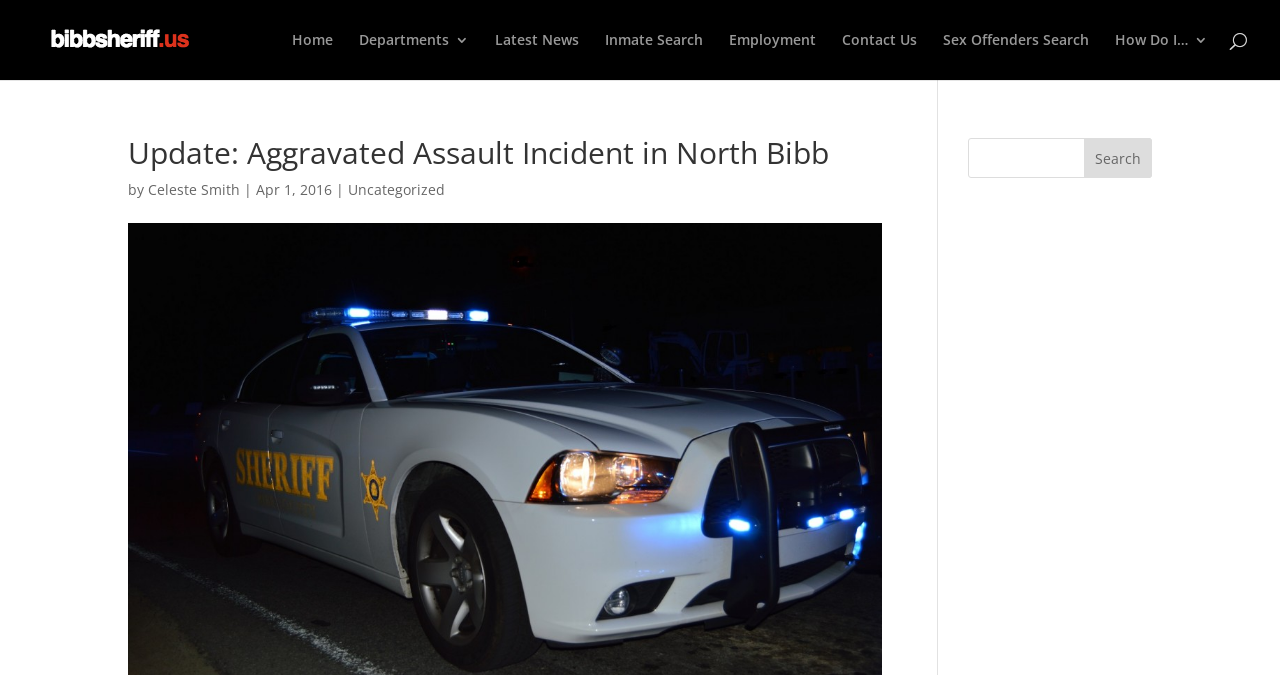Please identify the bounding box coordinates of the clickable element to fulfill the following instruction: "visit the homepage". The coordinates should be four float numbers between 0 and 1, i.e., [left, top, right, bottom].

[0.228, 0.049, 0.26, 0.119]